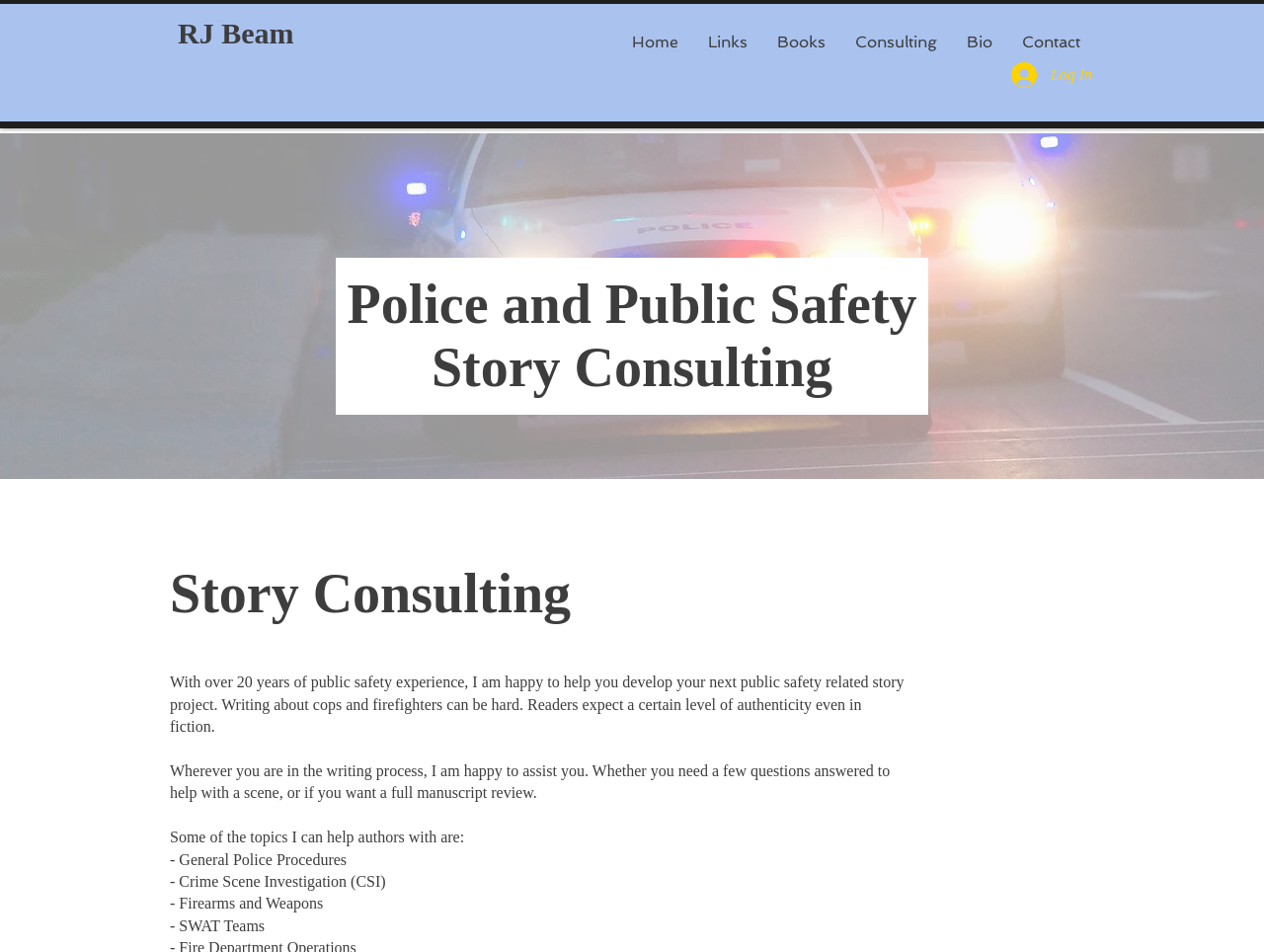Please identify the bounding box coordinates of the clickable area that will fulfill the following instruction: "Visit the Home page". The coordinates should be in the format of four float numbers between 0 and 1, i.e., [left, top, right, bottom].

[0.488, 0.013, 0.548, 0.075]